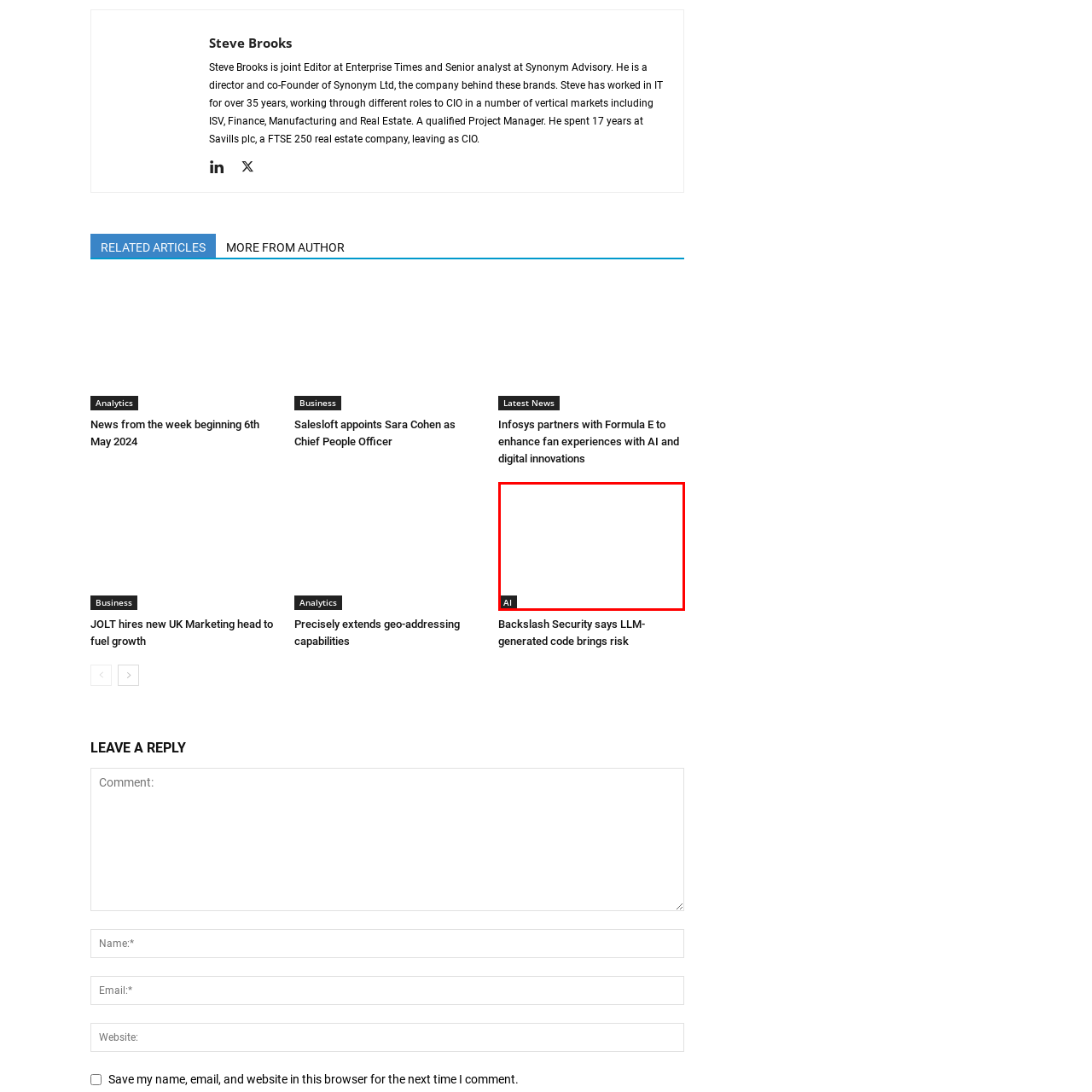Generate a comprehensive caption for the picture highlighted by the red outline.

The image showcases a graphic that boldly represents the theme of artificial intelligence (AI). Positioned within a modern interface, the design features a sleek black rectangle with the word "AI" prominently displayed in a clean, minimalist font. This visual element captures the essence of technological advancement and innovation, likely related to discussions around AI's impact on various industries, such as software development and security. The surrounding layout suggests an engaging online article or resource, emphasizing the relevance of AI in today's digital landscape.